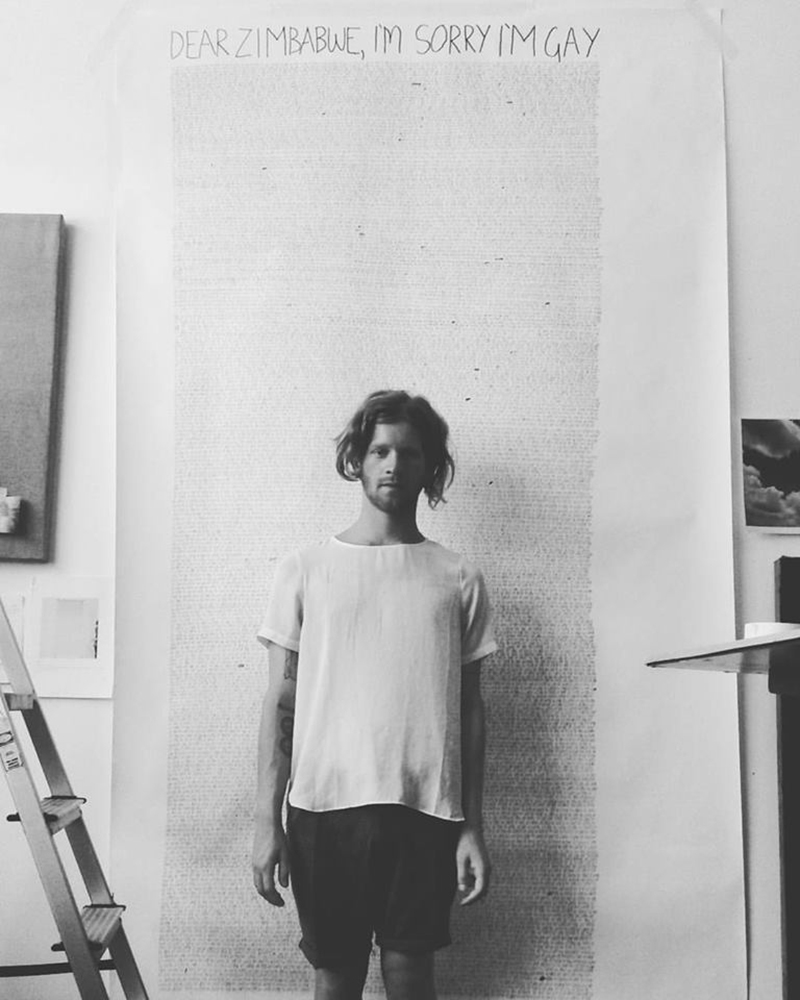What is in the background?
Based on the image, answer the question with a single word or brief phrase.

Hints of a ladder and studio elements